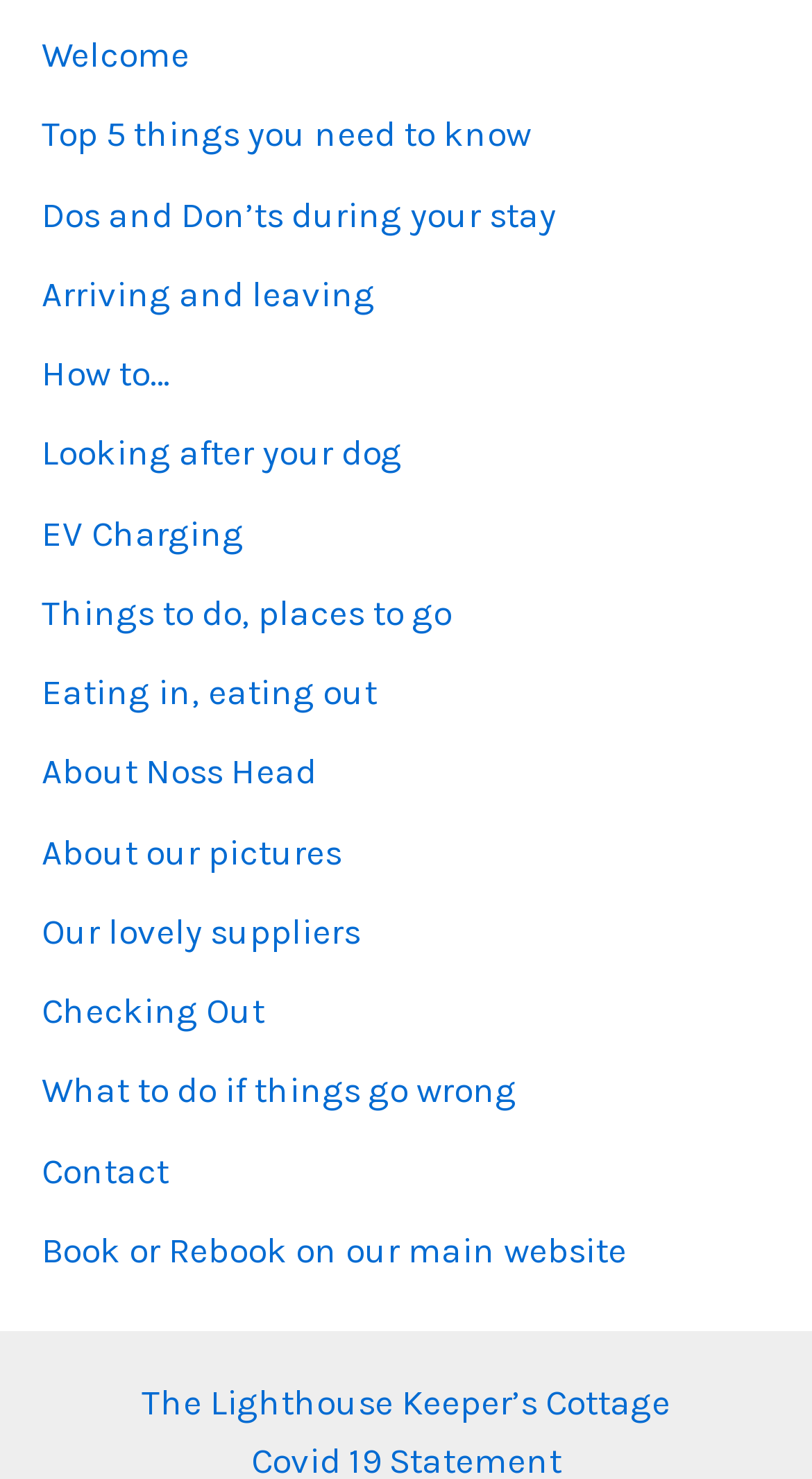What is the last link in the menu?
Please answer the question with as much detail as possible using the screenshot.

I looked at the last link element under the navigation element with the text 'Menu' and found that it has the text 'Book or Rebook on our main website'.